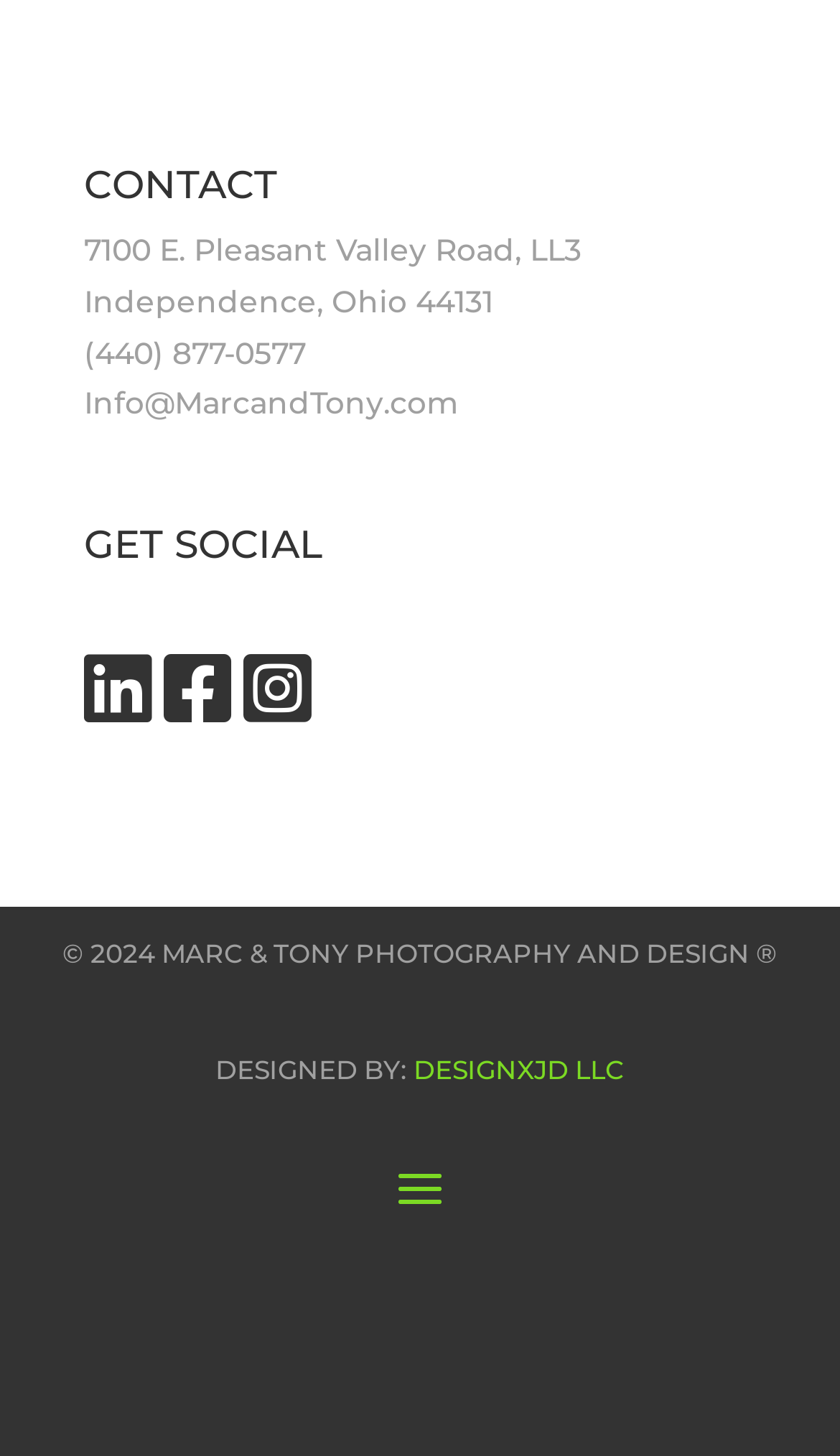Identify the bounding box coordinates for the UI element described as follows: Privacy Policy. Use the format (top-left x, top-left y, bottom-right x, bottom-right y) and ensure all values are floating point numbers between 0 and 1.

None